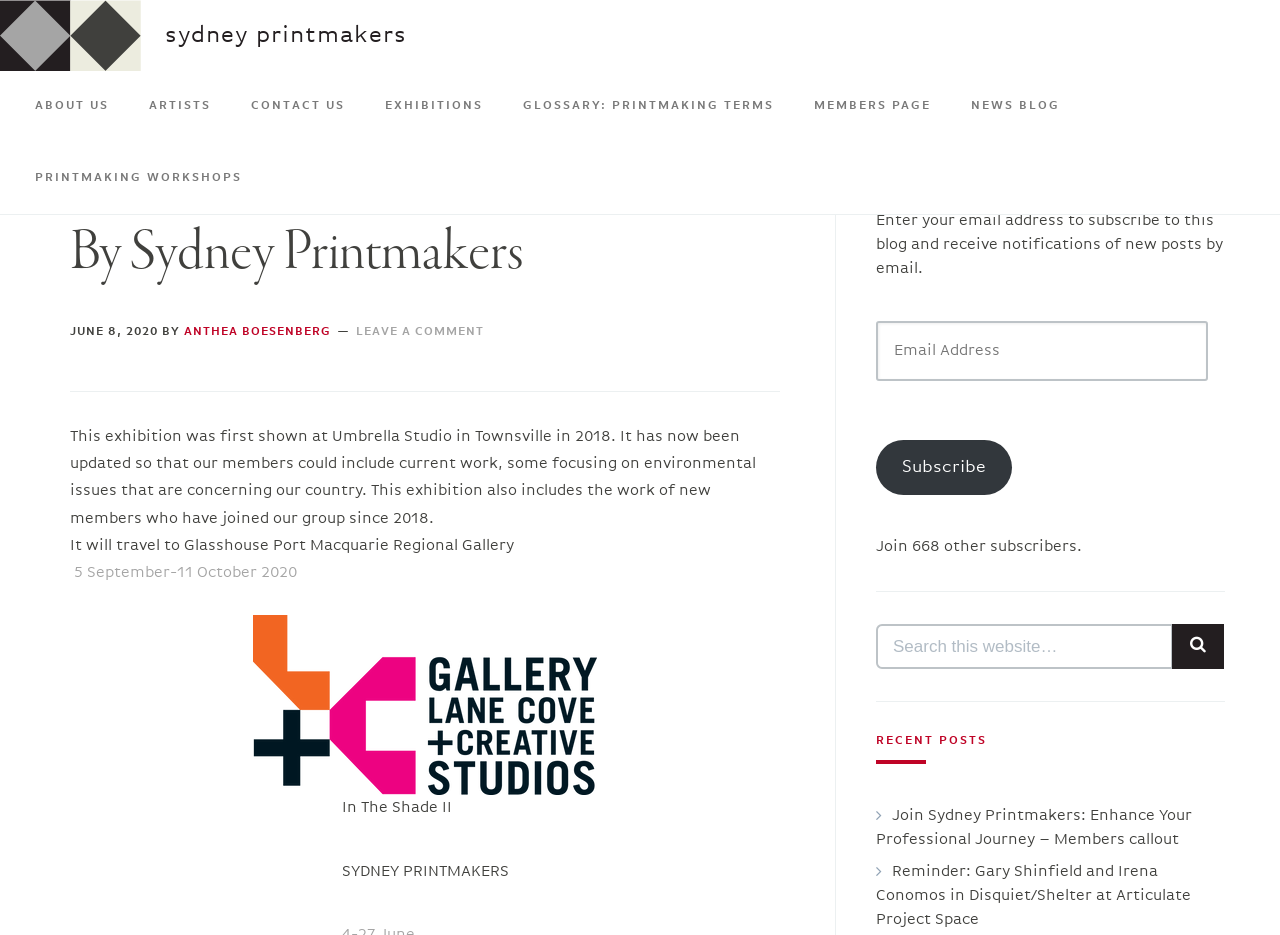Identify the bounding box for the given UI element using the description provided. Coordinates should be in the format (top-left x, top-left y, bottom-right x, bottom-right y) and must be between 0 and 1. Here is the description: Seek Truth

None